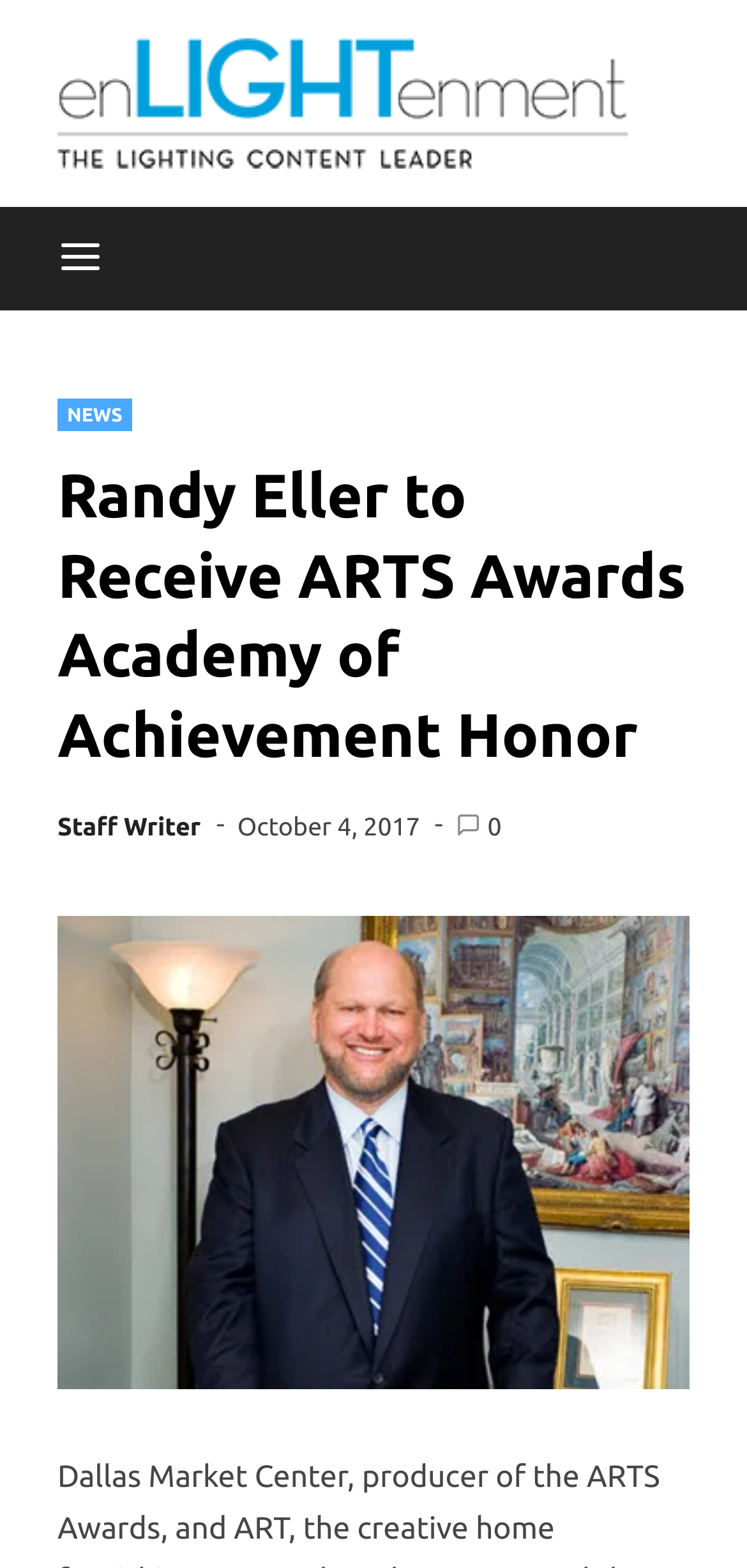Please reply with a single word or brief phrase to the question: 
How many images are on the webpage?

4